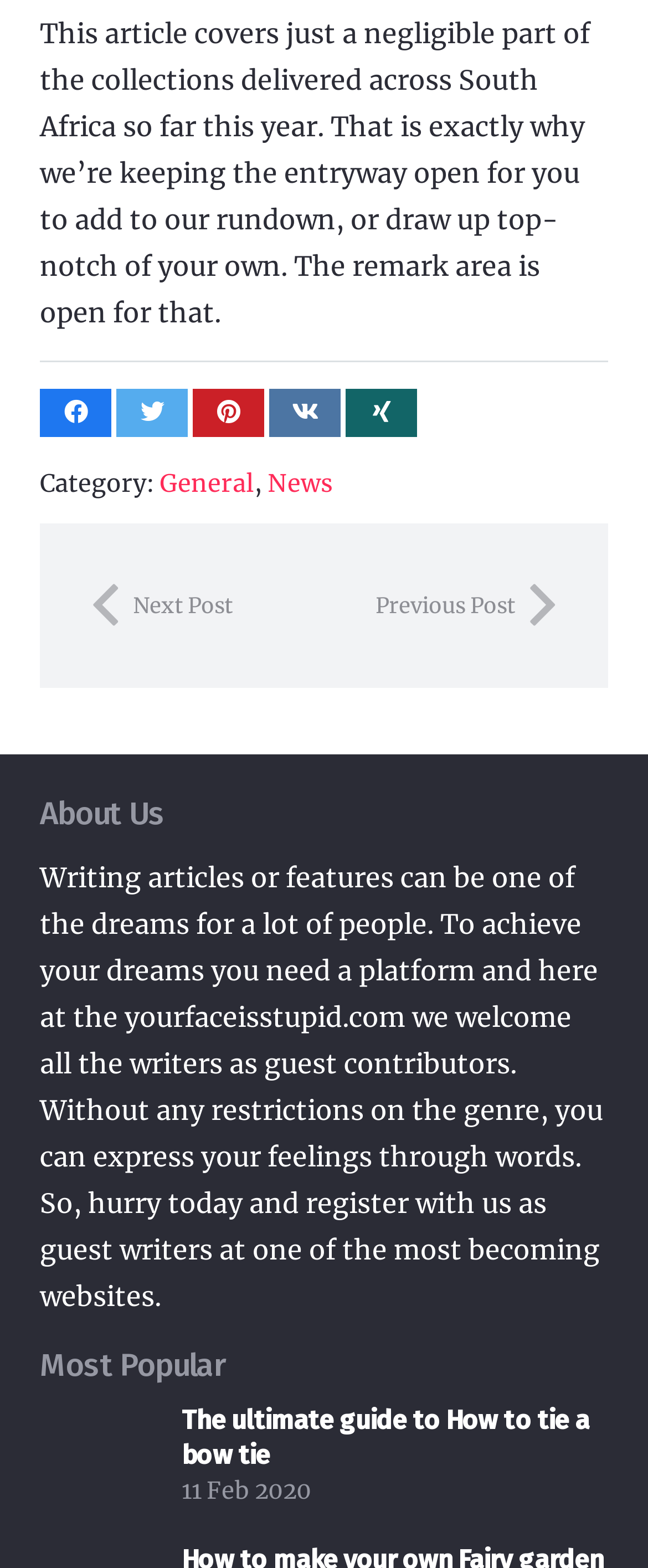What is the date of the most popular article?
Answer the question with as much detail as you can, using the image as a reference.

The date of the most popular article can be determined by looking at the 'Most Popular' section, which lists the date '11 February 2020' or '11 Feb 2020' in a shorter format.